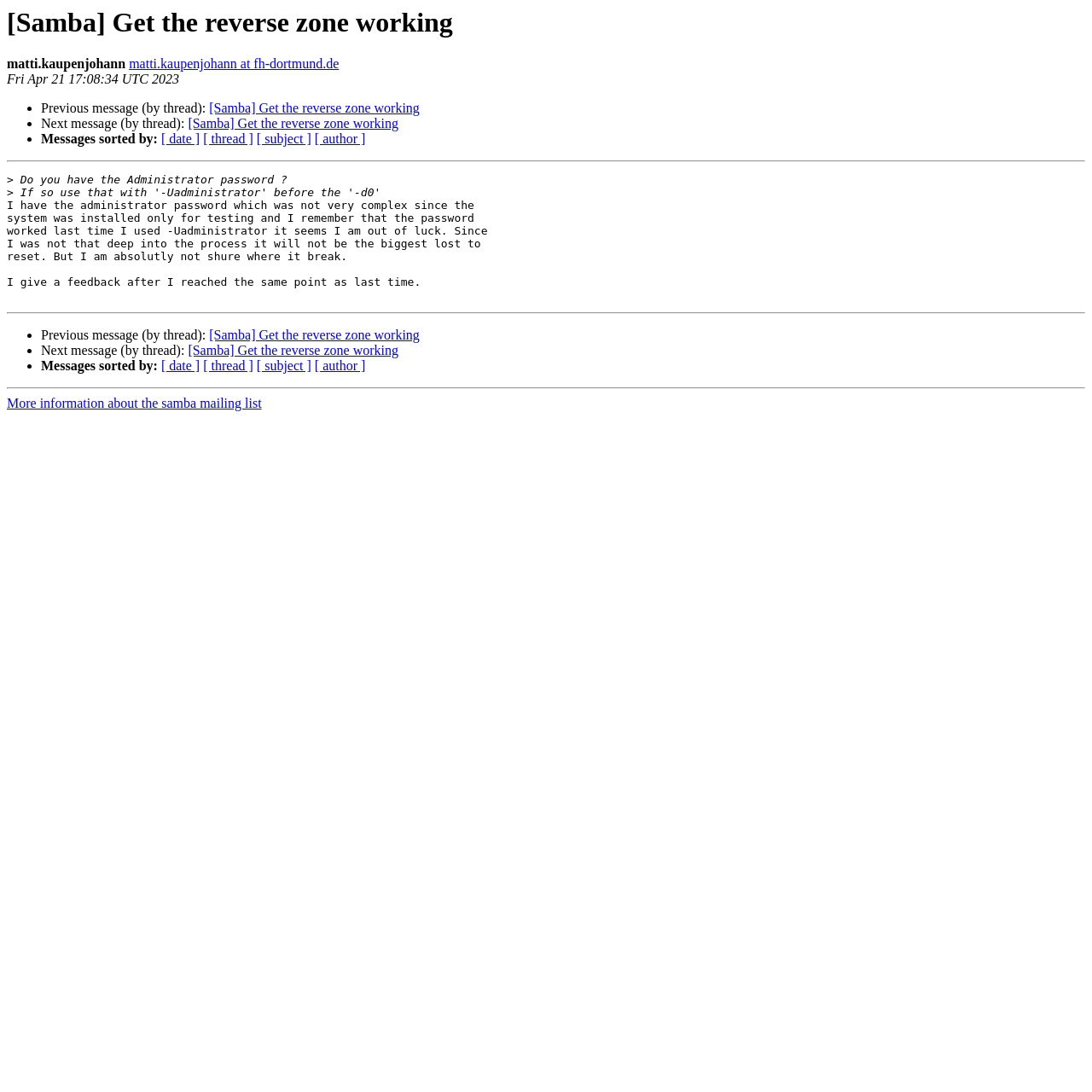Provide an in-depth caption for the webpage.

This webpage appears to be a forum or mailing list discussion thread. At the top, there is a heading that reads "[Samba] Get the reverse zone working" which is also the title of the webpage. Below the heading, there is a section that displays the author's name, "matti.kaupenjohann", and their email address, "matti.kaupenjohann at fh-dortmund.de". The date and time of the post, "Fri Apr 21 17:08:34 UTC 2023", is also shown.

The main content of the webpage is a discussion thread that consists of multiple messages. Each message is preceded by a bullet point and has a link to the previous and next message in the thread. The messages are sorted by date, thread, subject, and author, with links to change the sorting order.

The first message in the thread is from the author, who is asking for help with getting the reverse zone working. They mention that they have the administrator password, but it's not complex and they're not sure where the process breaks. They promise to provide feedback after reaching the same point as last time.

The webpage has a horizontal separator line that divides the different sections of the page. There are multiple instances of this separator line throughout the page. At the bottom of the page, there is a link to "More information about the samba mailing list".